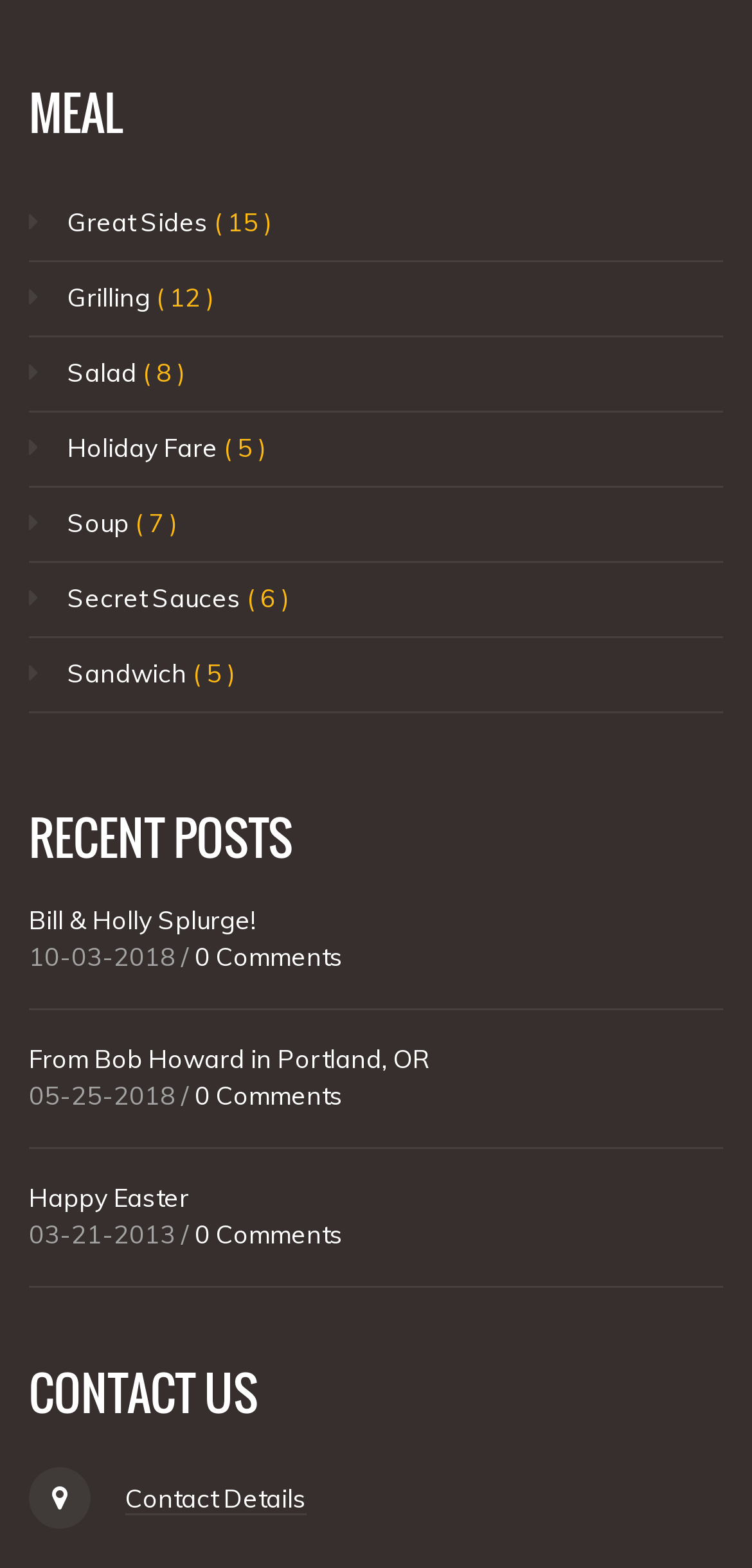What is the purpose of the section starting with 'CONTACT US'?
Look at the image and answer the question using a single word or phrase.

To provide contact information